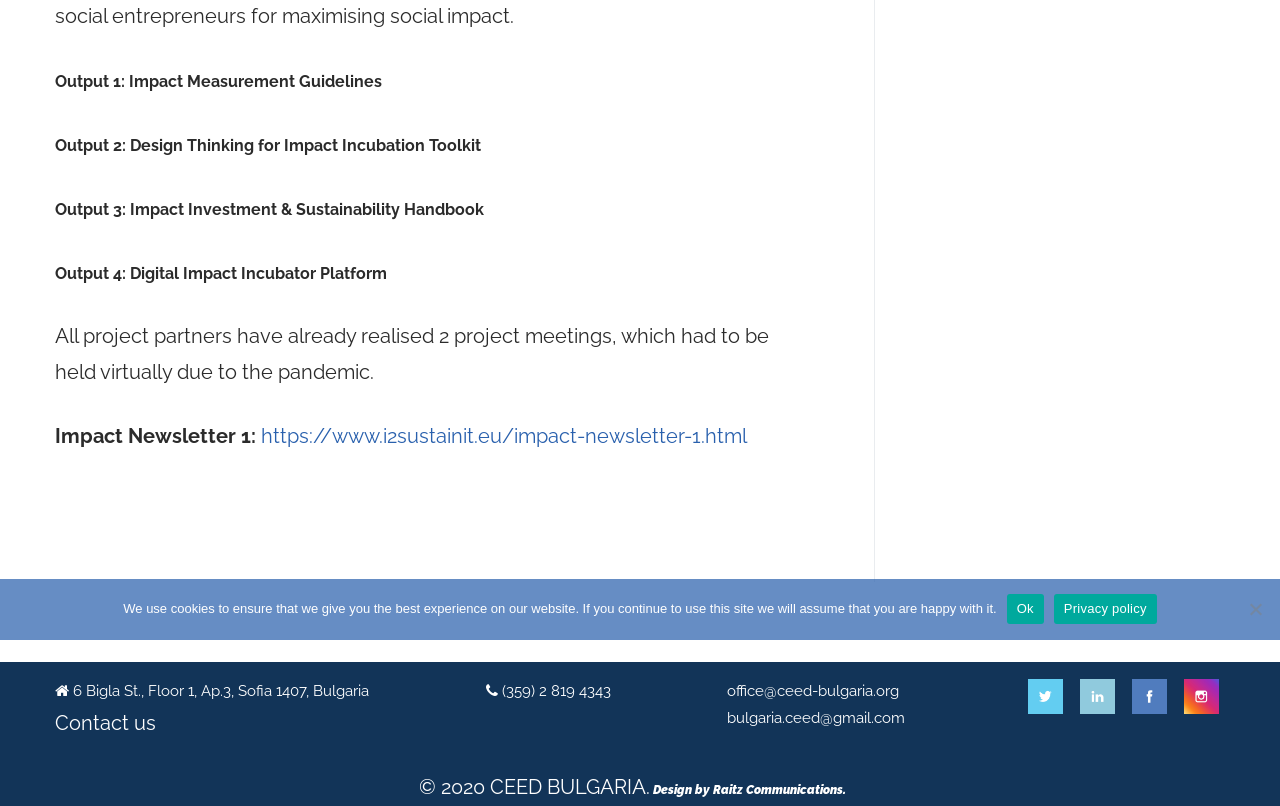Given the element description (359) 2 819 4343, identify the bounding box coordinates for the UI element on the webpage screenshot. The format should be (top-left x, top-left y, bottom-right x, bottom-right y), with values between 0 and 1.

[0.389, 0.846, 0.477, 0.868]